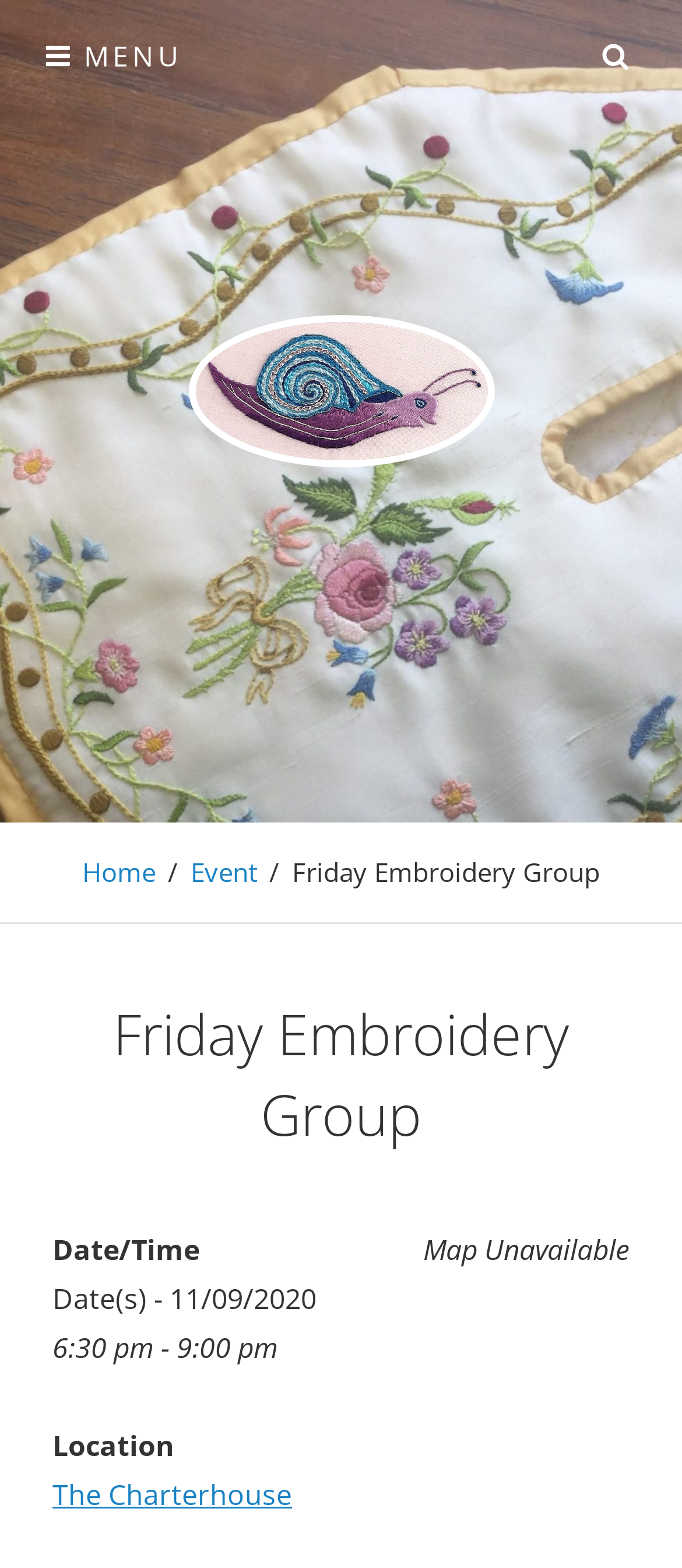Please give a succinct answer using a single word or phrase:
What is the topic of the historical embroidery?

Full-size and Miniature